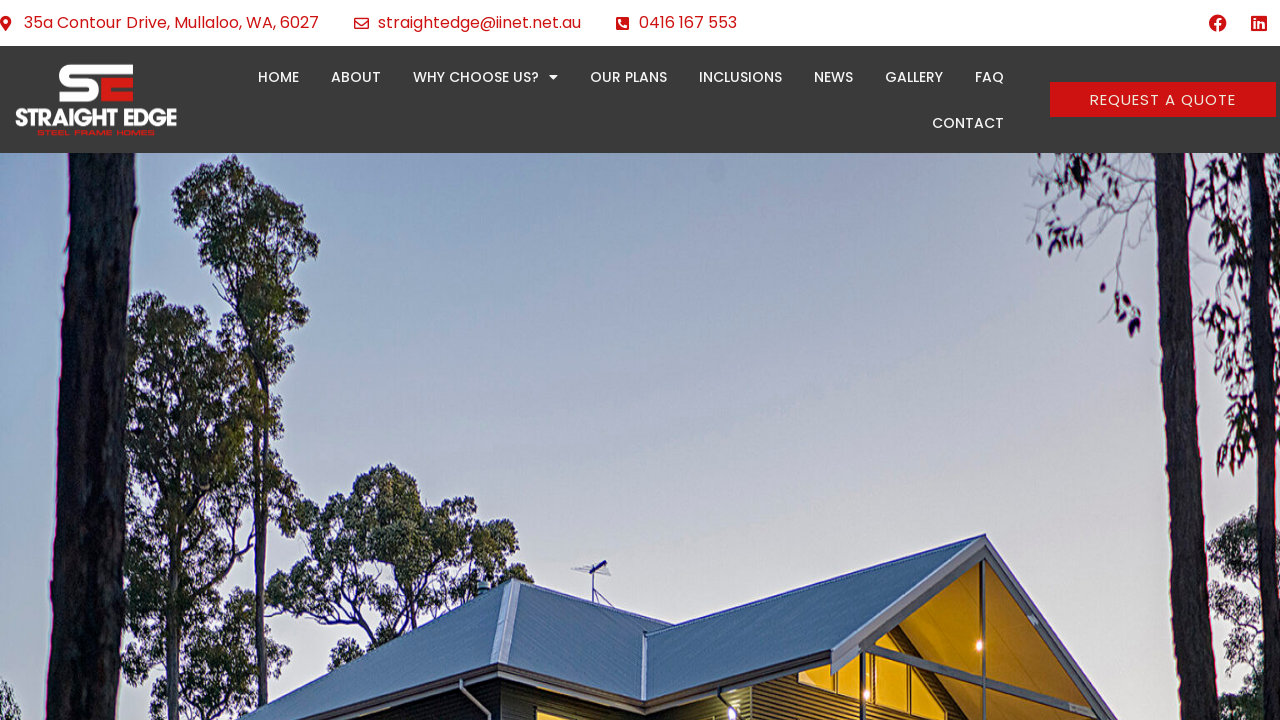Please answer the following question using a single word or phrase: 
What is the address of Straight Edge?

35a Contour Drive, Mullaloo, WA, 6027